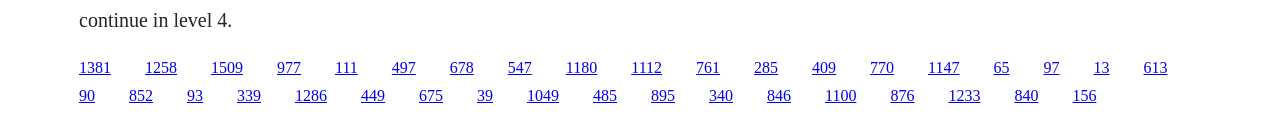Please specify the coordinates of the bounding box for the element that should be clicked to carry out this instruction: "click the fifth link". The coordinates must be four float numbers between 0 and 1, formatted as [left, top, right, bottom].

[0.262, 0.492, 0.28, 0.635]